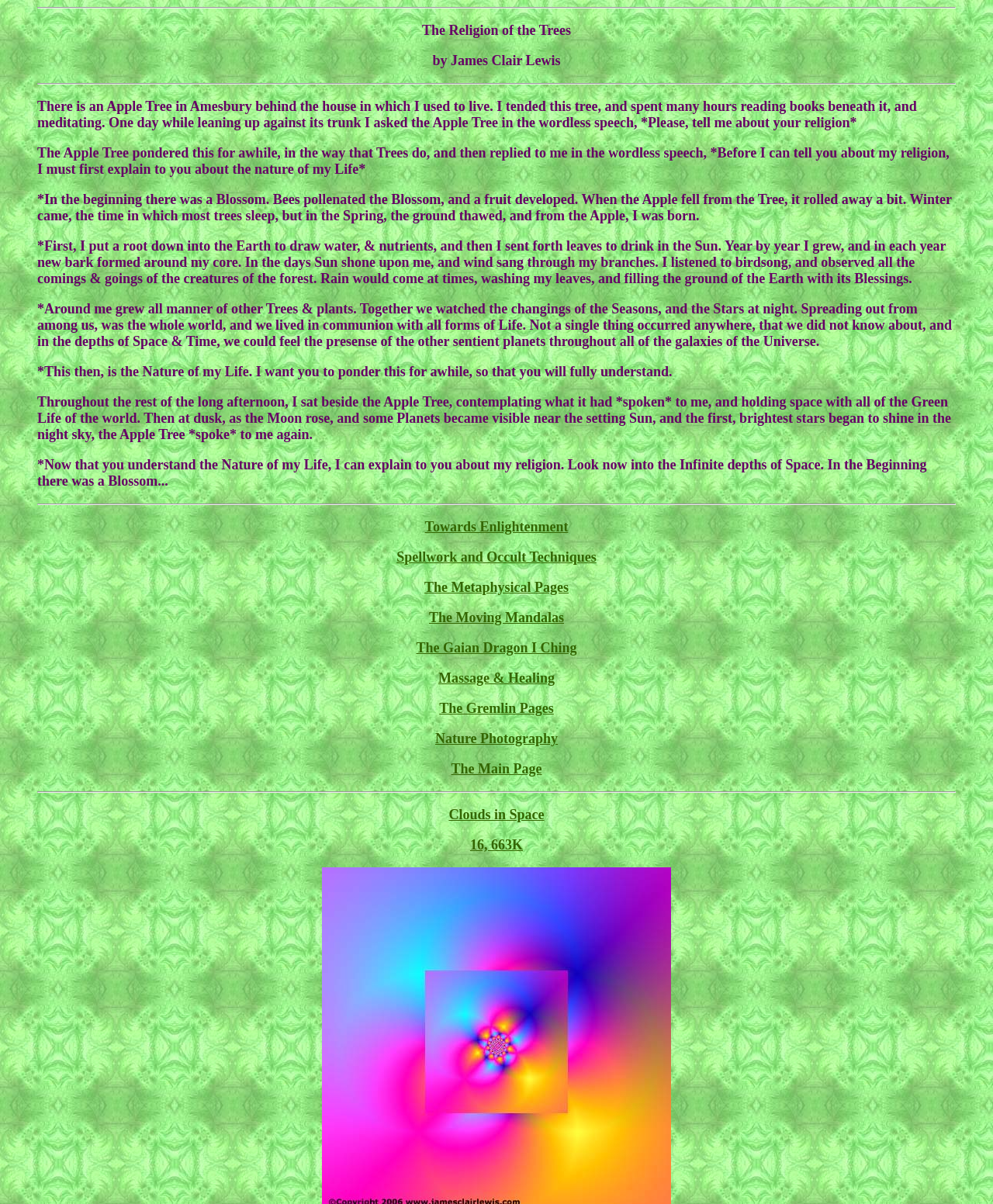Identify the bounding box coordinates of the area that should be clicked in order to complete the given instruction: "Go to 'The Main Page'". The bounding box coordinates should be four float numbers between 0 and 1, i.e., [left, top, right, bottom].

[0.454, 0.632, 0.546, 0.645]